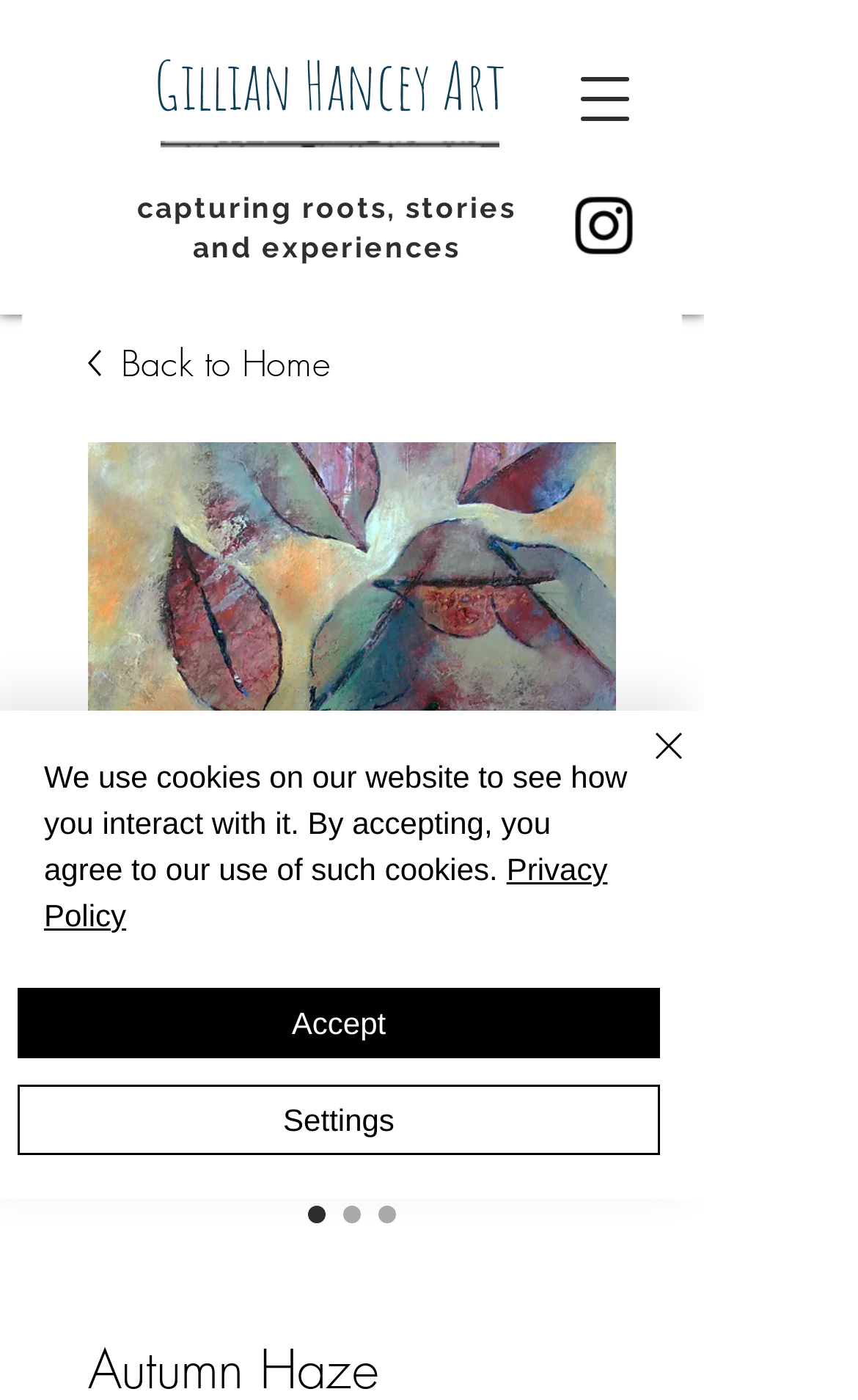What is the theme of the painting?
Based on the image, answer the question with as much detail as possible.

I inferred the theme of the painting by looking at the image description 'Autumn Haze' and the text 'tumbling autumn leaves' in the meta description, which suggests that the painting is related to autumn leaves.